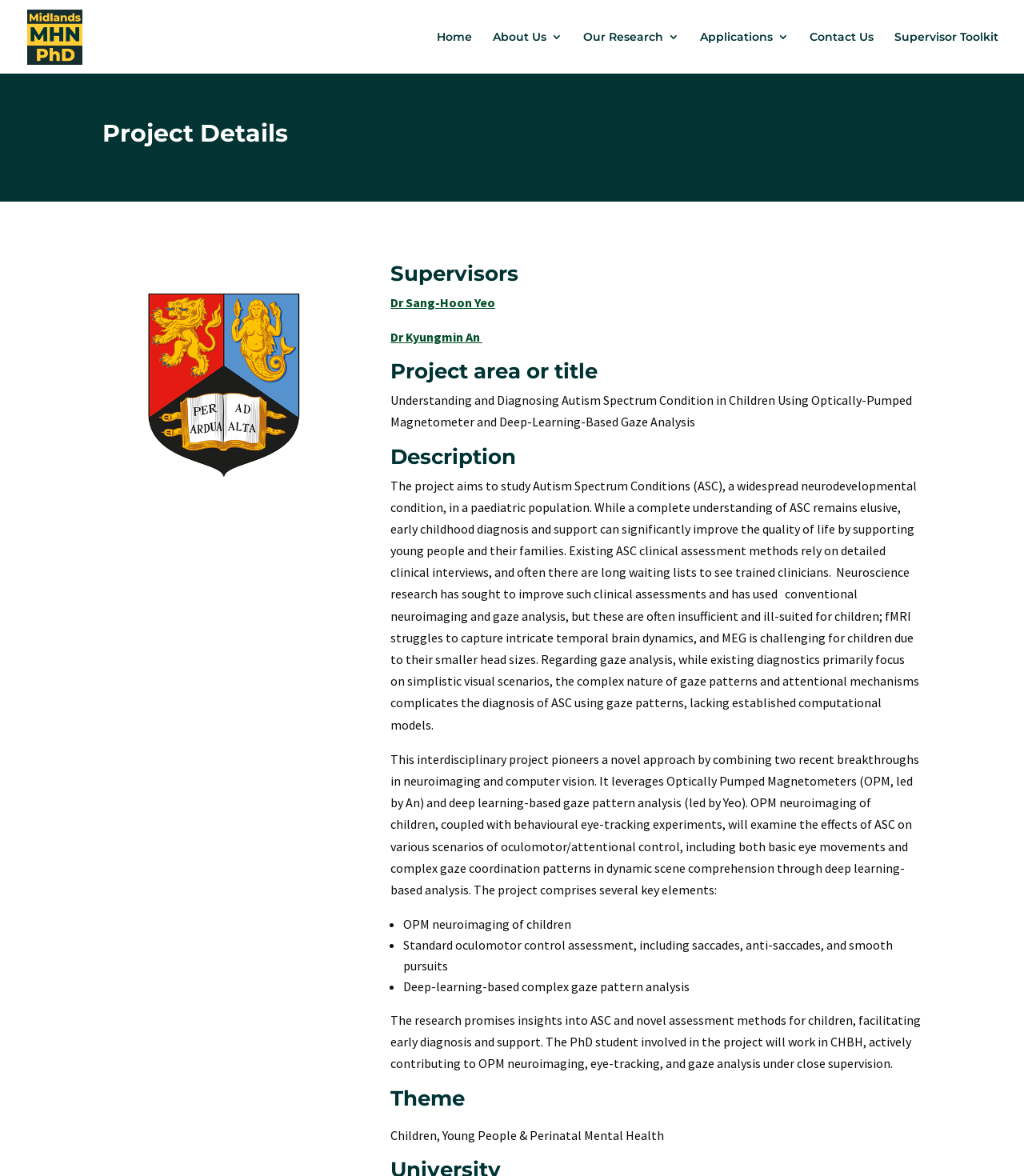Pinpoint the bounding box coordinates of the area that must be clicked to complete this instruction: "Click on the 'Contact Us' link".

[0.791, 0.027, 0.853, 0.063]